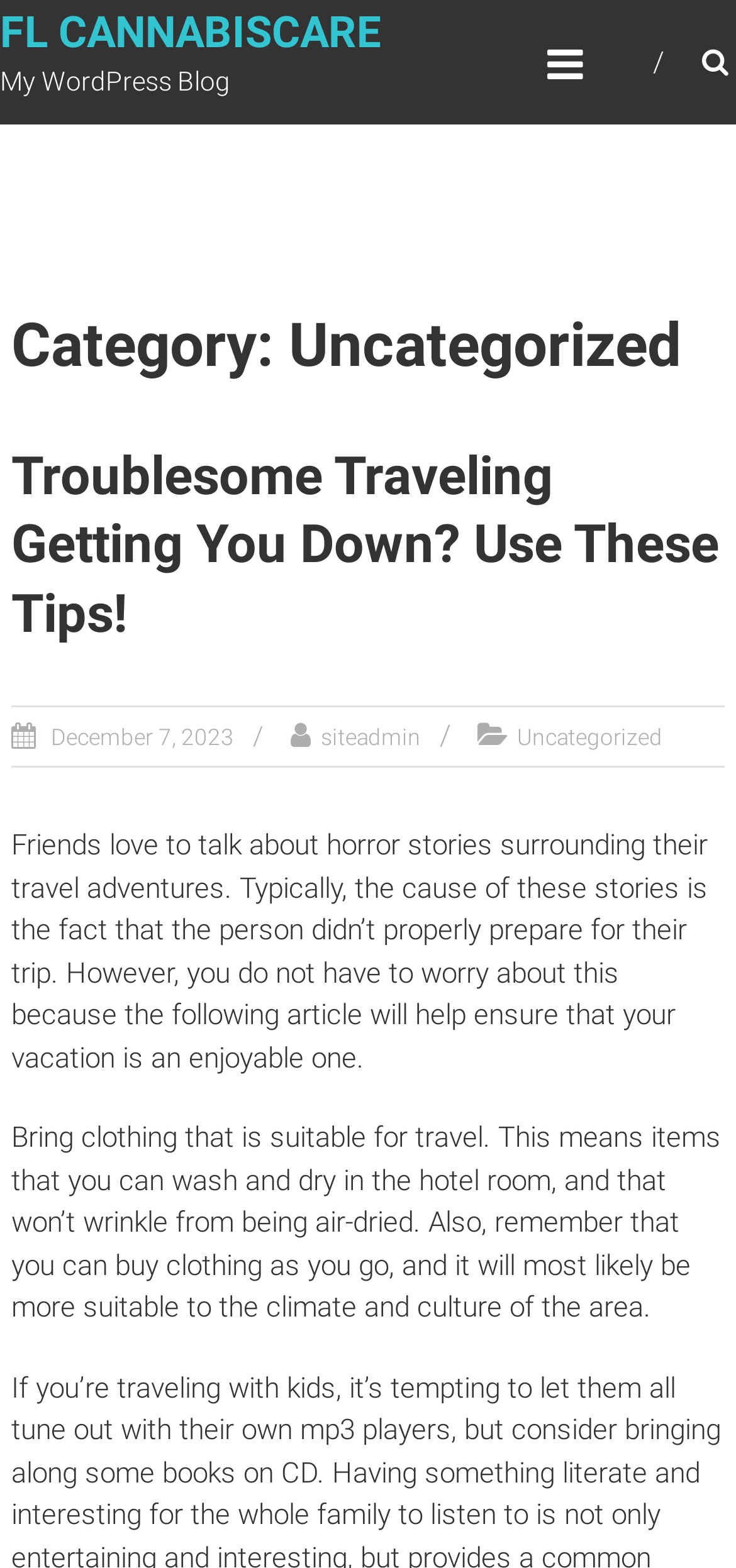What is the topic of the latest article?
Please interpret the details in the image and answer the question thoroughly.

I determined the topic of the latest article by reading the text of the article and found that it is about traveling and providing tips for a enjoyable vacation.